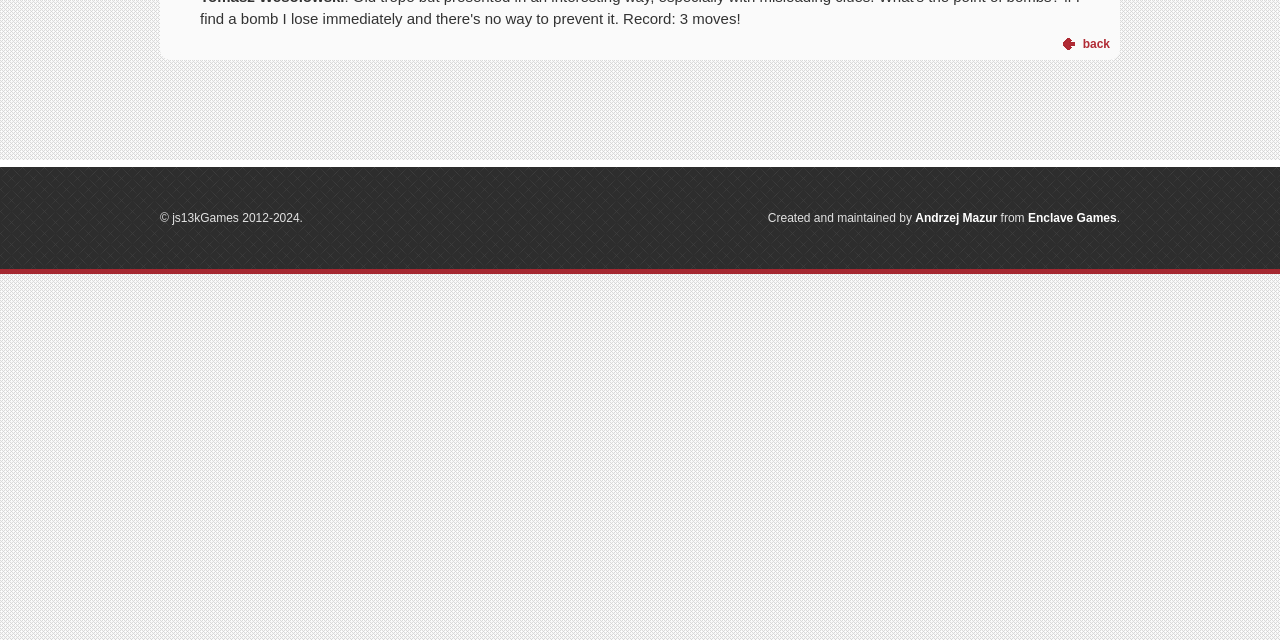Determine the bounding box for the UI element as described: "back". The coordinates should be represented as four float numbers between 0 and 1, formatted as [left, top, right, bottom].

[0.83, 0.052, 0.867, 0.086]